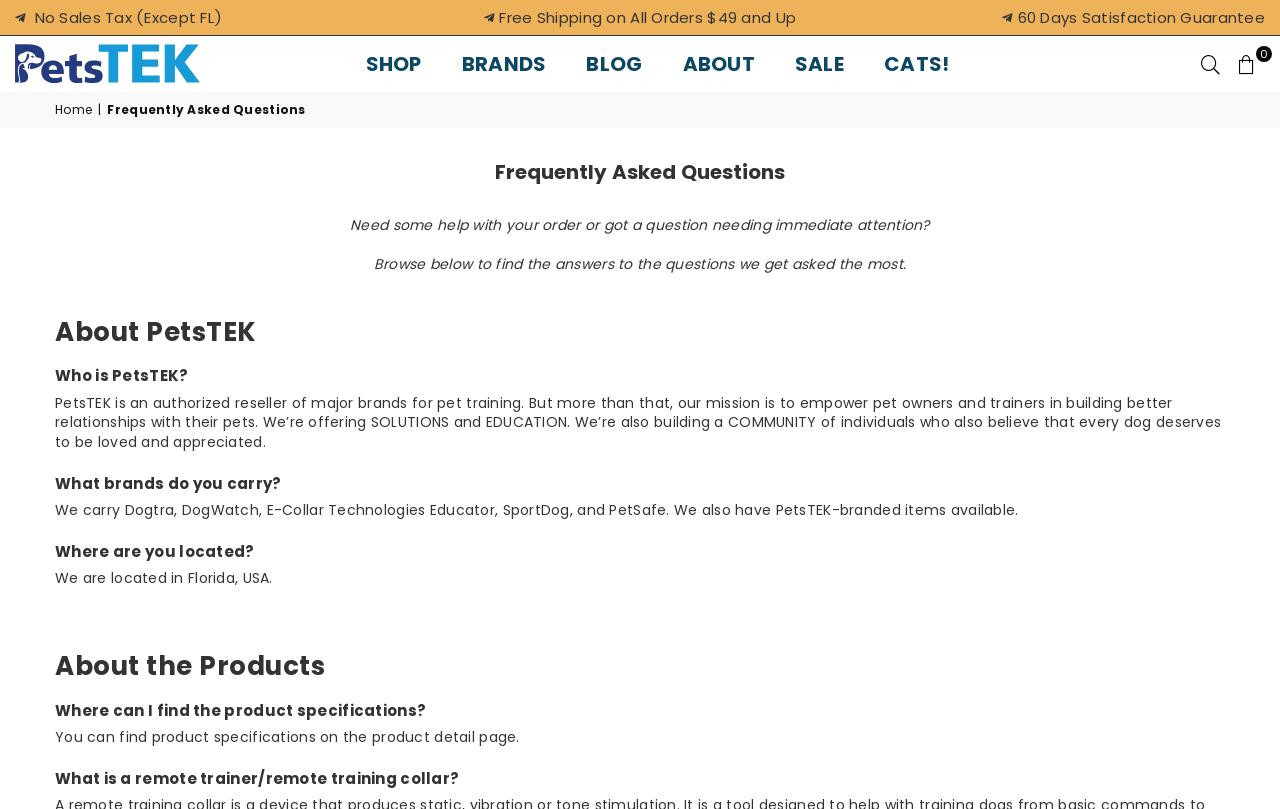Specify the bounding box coordinates of the element's area that should be clicked to execute the given instruction: "Learn about the brands they carry". The coordinates should be four float numbers between 0 and 1, i.e., [left, top, right, bottom].

[0.043, 0.584, 0.957, 0.61]